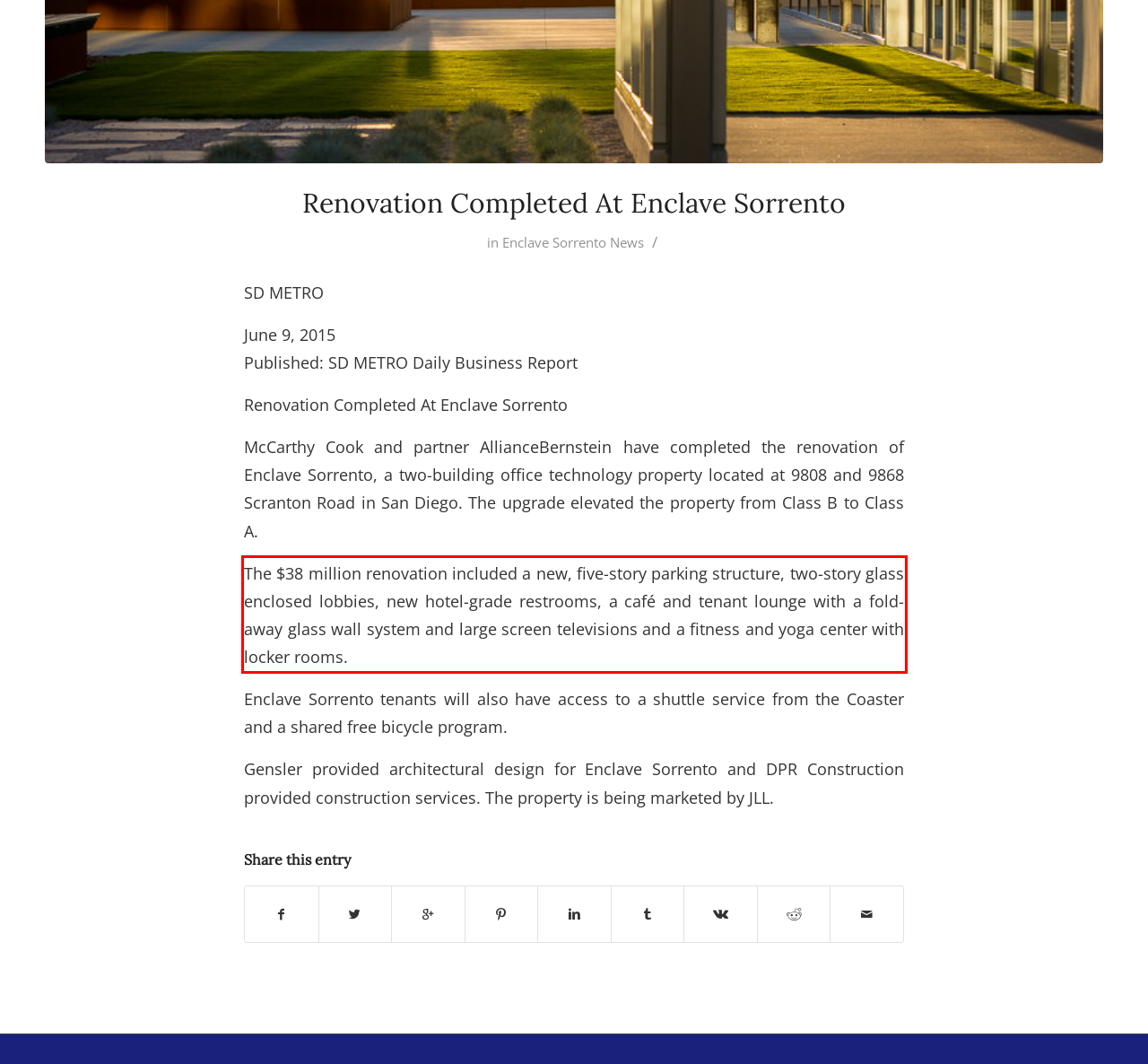Analyze the red bounding box in the provided webpage screenshot and generate the text content contained within.

The $38 million renovation included a new, five-story parking structure, two-story glass enclosed lobbies, new hotel-grade restrooms, a café and tenant lounge with a fold-away glass wall system and large screen televisions and a fitness and yoga center with locker rooms.